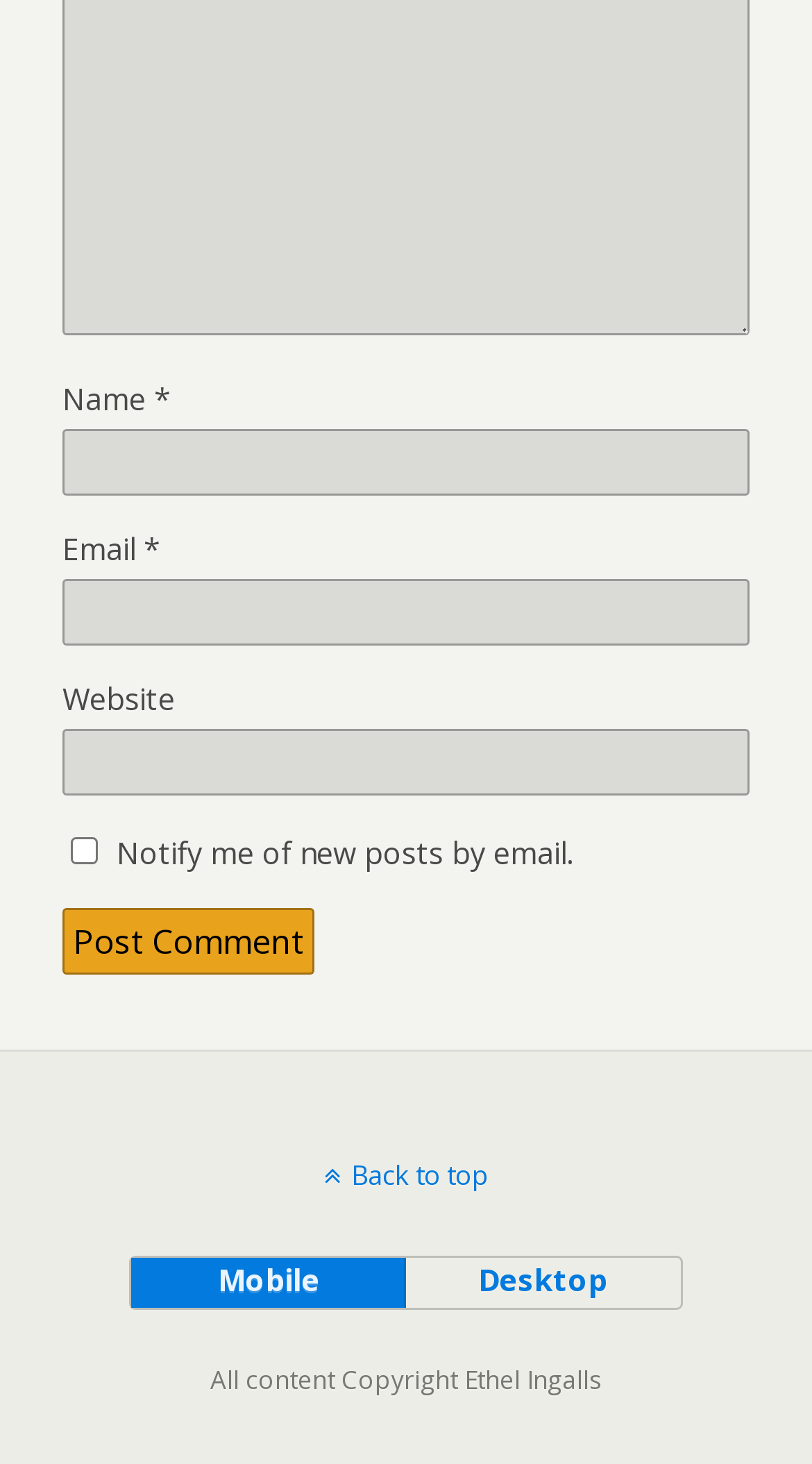What is the purpose of the checkbox?
Give a detailed response to the question by analyzing the screenshot.

The purpose of the checkbox is to notify the user of new posts by email because the checkbox element has a description 'Notify me of new posts by email.' and is not required.